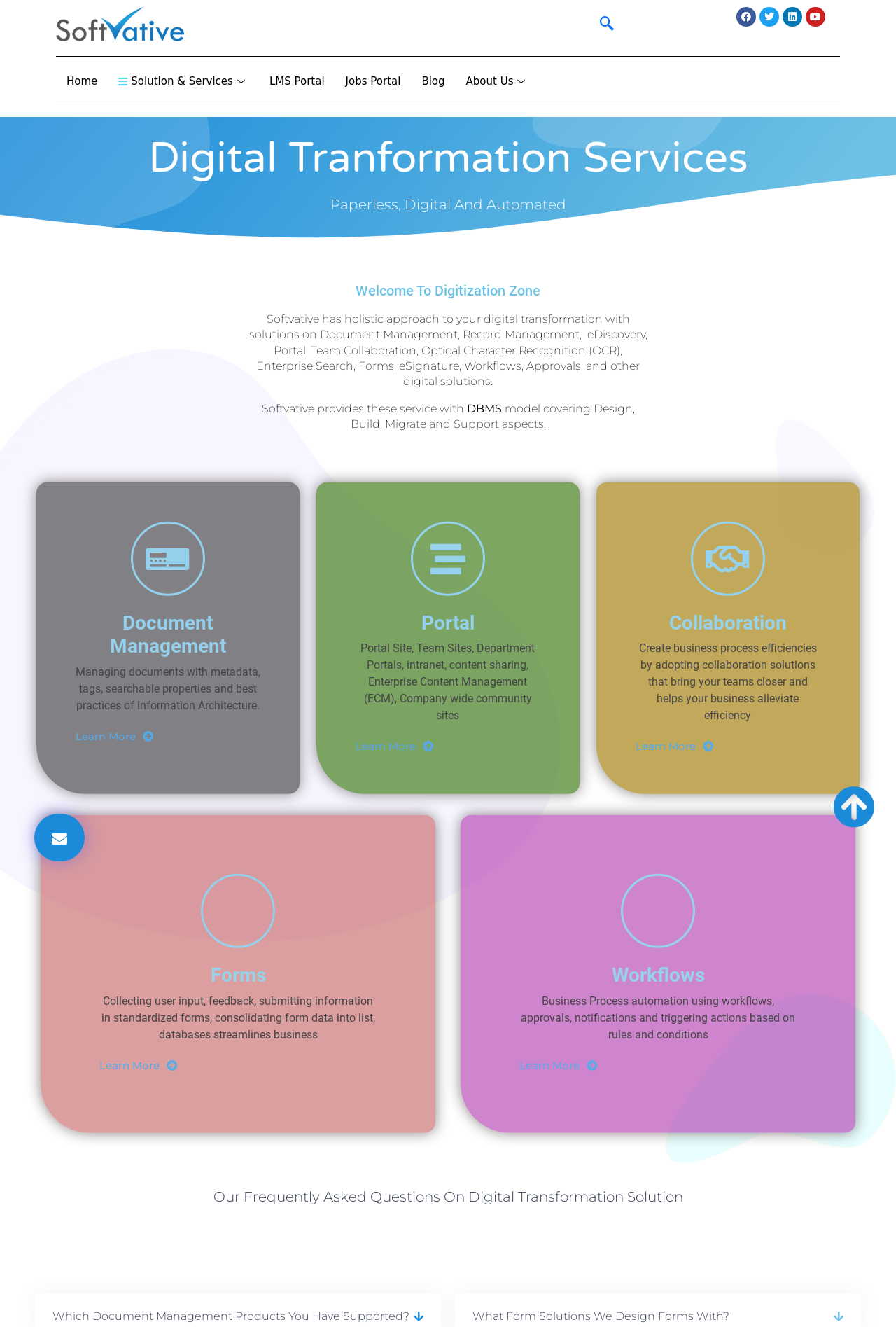Calculate the bounding box coordinates for the UI element based on the following description: "Solution & Services". Ensure the coordinates are four float numbers between 0 and 1, i.e., [left, top, right, bottom].

[0.121, 0.053, 0.289, 0.069]